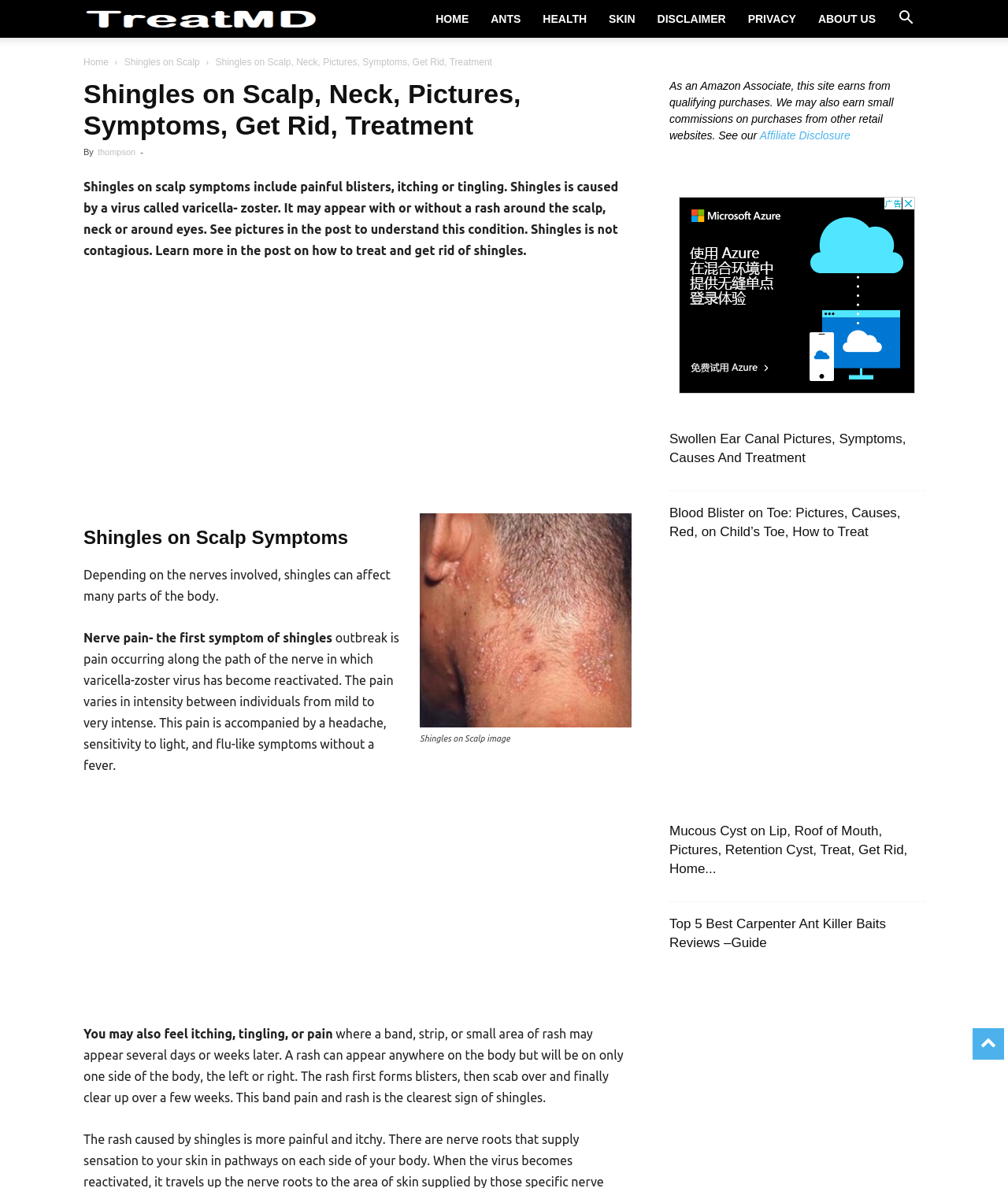Create a detailed narrative of the webpage’s visual and textual elements.

This webpage is about shingles on the scalp, providing information on symptoms, pictures, and treatment. At the top, there is a navigation bar with links to "HOME", "ANTS", "HEALTH", "SKIN", "DISCLAIMER", "PRIVACY", and "ABOUT US". Below the navigation bar, there is a header section with a title "Shingles on Scalp, Neck, Pictures, Symptoms, Get Rid, Treatment" and a byline "By thompson".

The main content of the webpage is divided into sections. The first section describes the symptoms of shingles on the scalp, including painful blisters, itching, and tingling. It also explains that shingles is caused by a virus called varicella-zoster and may appear with or without a rash around the scalp, neck, or eyes.

Below this section, there is an image of shingles on the scalp, accompanied by a caption. The next section is about the symptoms of shingles, including nerve pain, headache, sensitivity to light, and flu-like symptoms. It also describes the rash that may appear, which can be accompanied by itching, tingling, or pain.

The webpage also has several advertisements and affiliate links scattered throughout the content. Additionally, there are links to other related articles, such as "Swollen Ear Canal Pictures, Symptoms, Causes And Treatment", "Blood Blister on Toe: Pictures, Causes, Red, on Child’s Toe, How to Treat", and "Mucous Cyst on Lip, Roof of Mouth, Pictures, Retention Cyst, Treat, Get Rid, Home...".

At the bottom of the webpage, there is a section with links to more articles, including "Top 5 Best Carpenter Ant Killer Baits Reviews –Guide". There is also an affiliate disclosure statement, which explains that the website earns commissions from qualifying purchases.